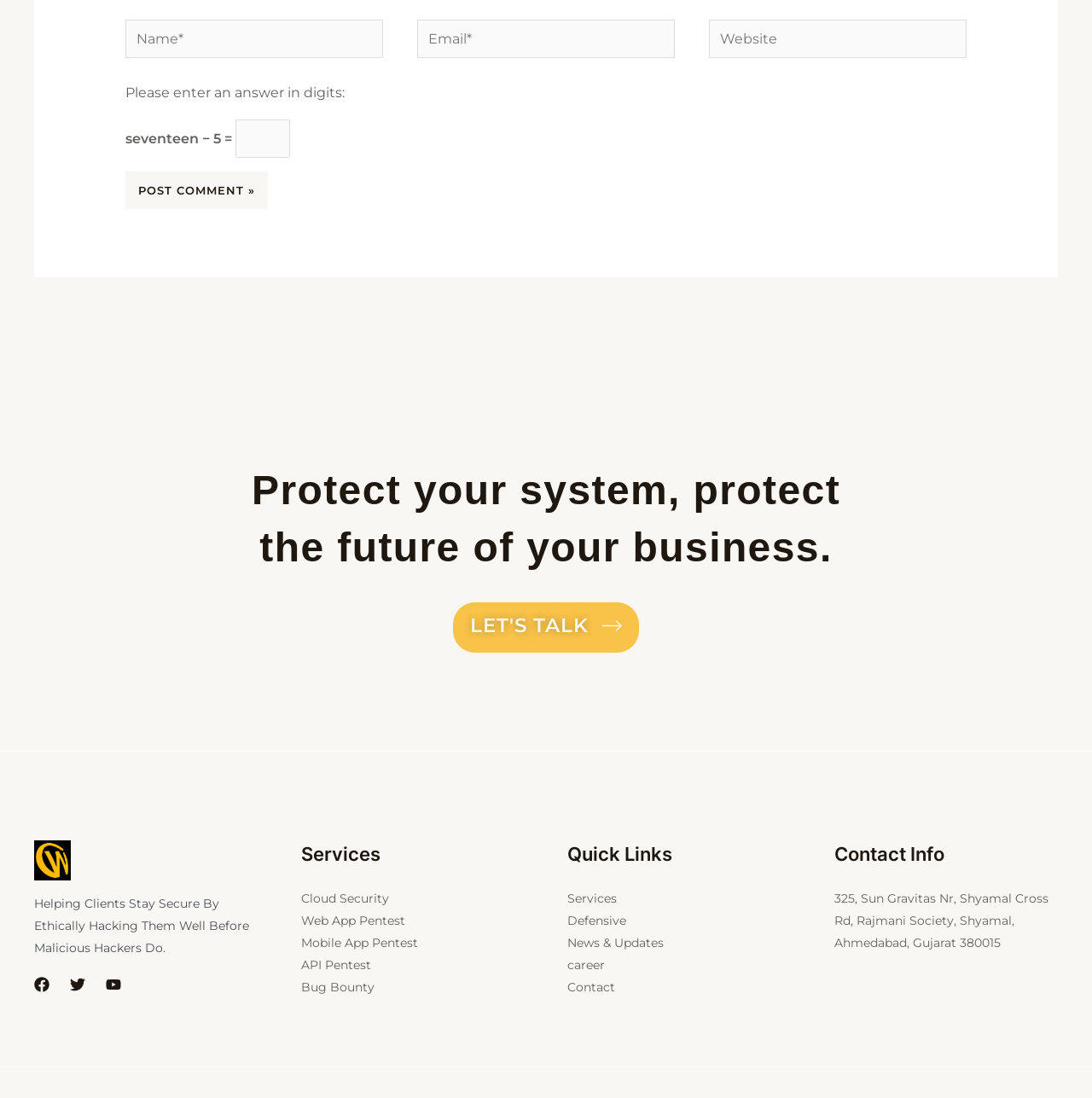Answer the question below in one word or phrase:
What is the button text below the math problem?

Post Comment »